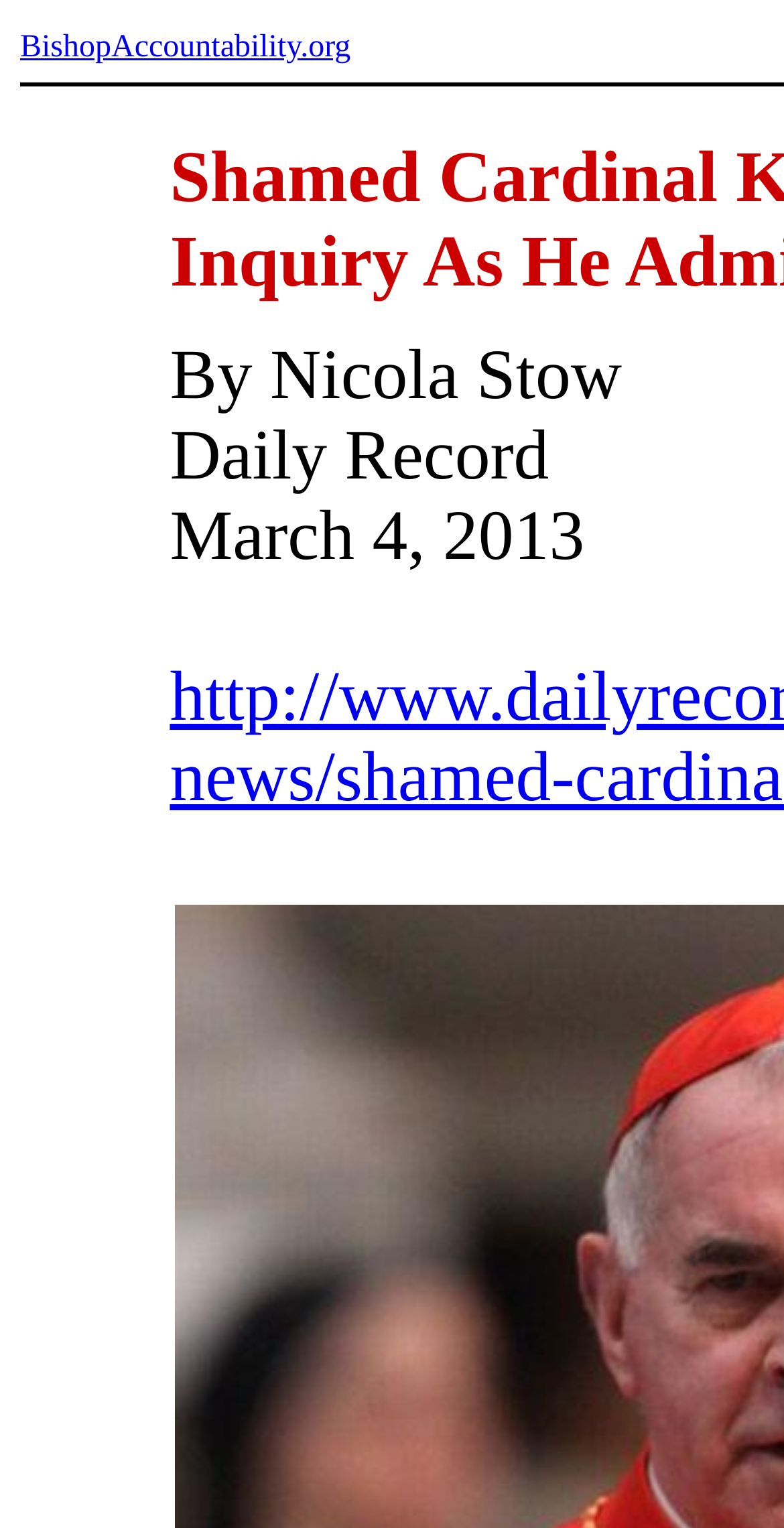Find the bounding box of the element with the following description: "BishopAccountability.org". The coordinates must be four float numbers between 0 and 1, formatted as [left, top, right, bottom].

[0.026, 0.02, 0.447, 0.042]